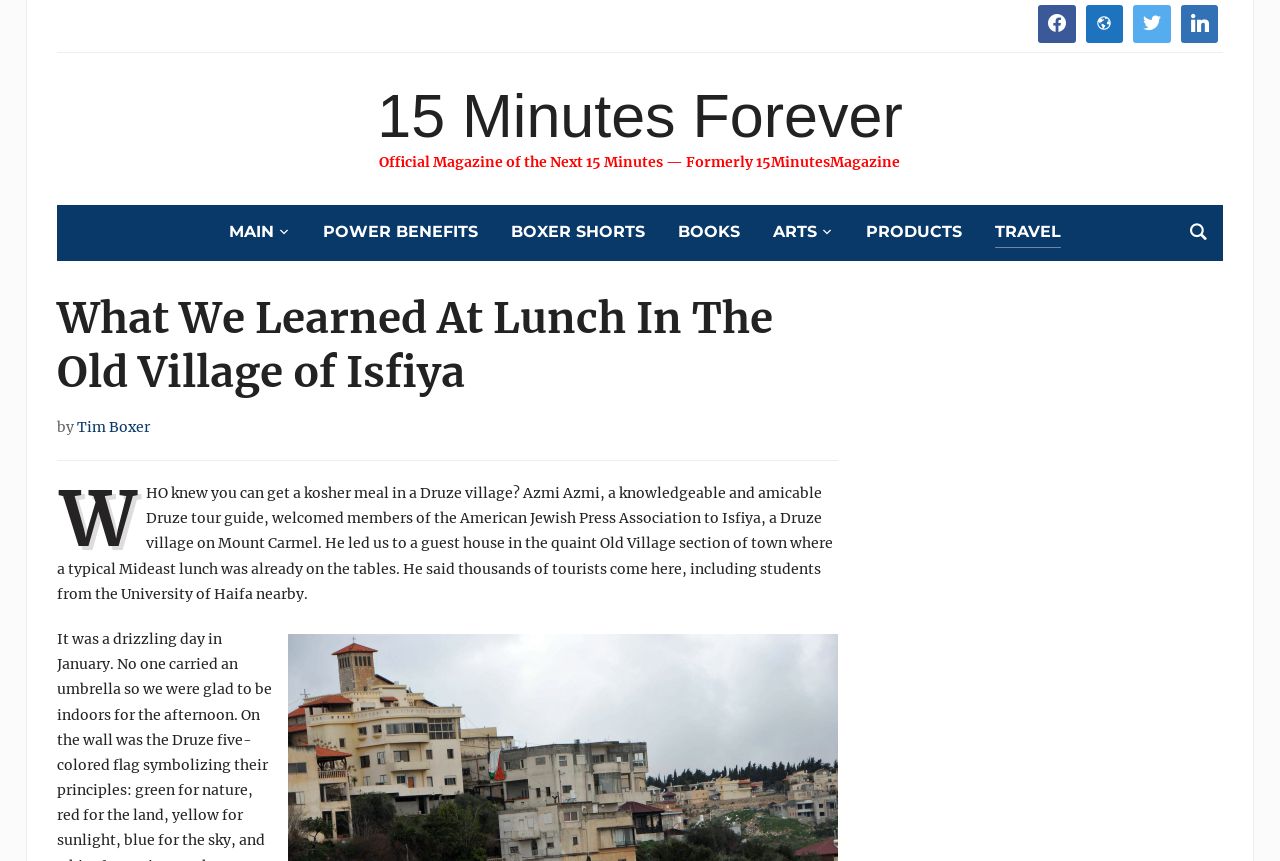What is the name of the tour guide who welcomed the American Jewish Press Association?
Give a one-word or short phrase answer based on the image.

Azmi Azmi